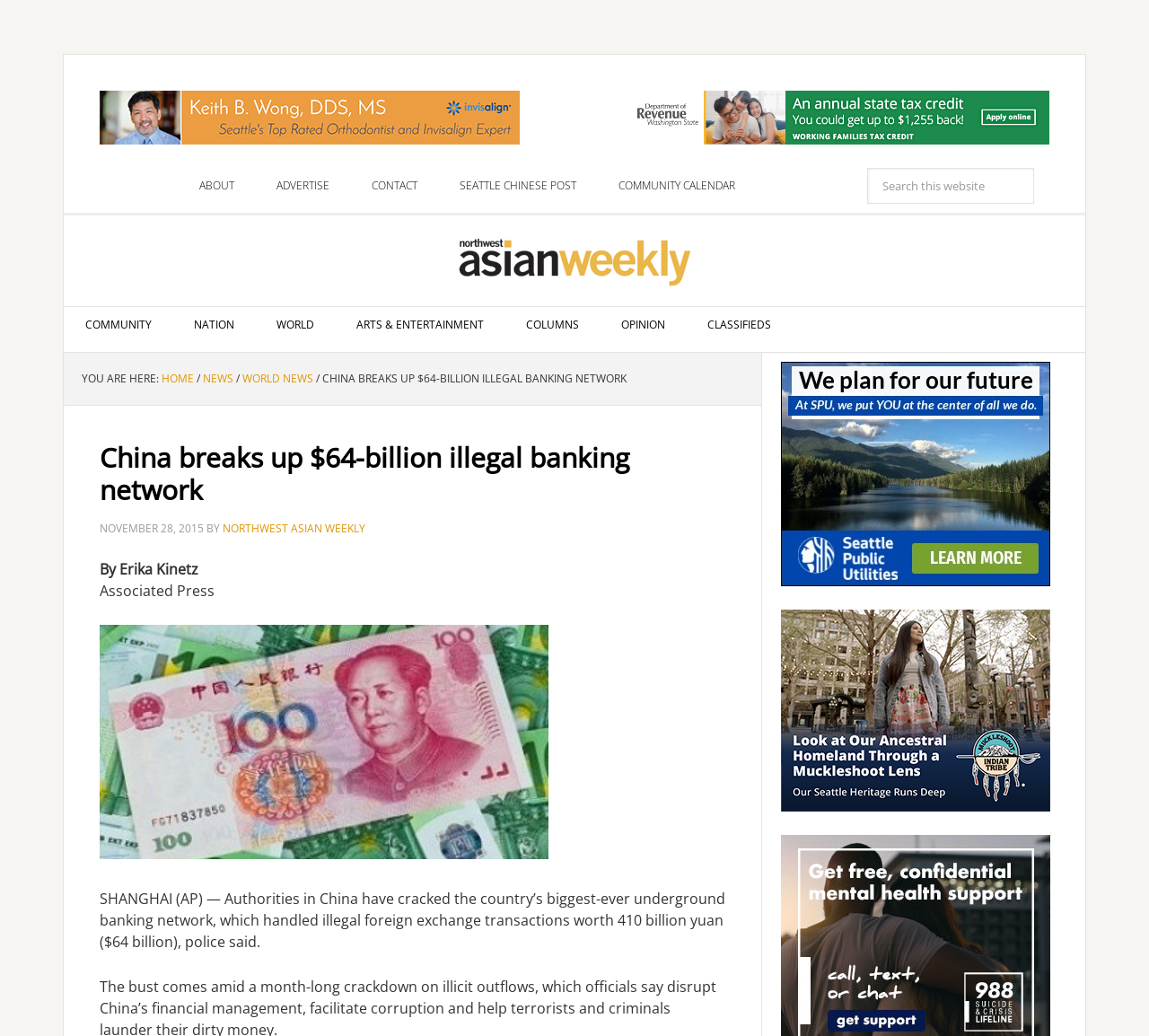Pinpoint the bounding box coordinates of the element you need to click to execute the following instruction: "View COMMUNITY CALENDAR". The bounding box should be represented by four float numbers between 0 and 1, in the format [left, top, right, bottom].

[0.52, 0.162, 0.659, 0.197]